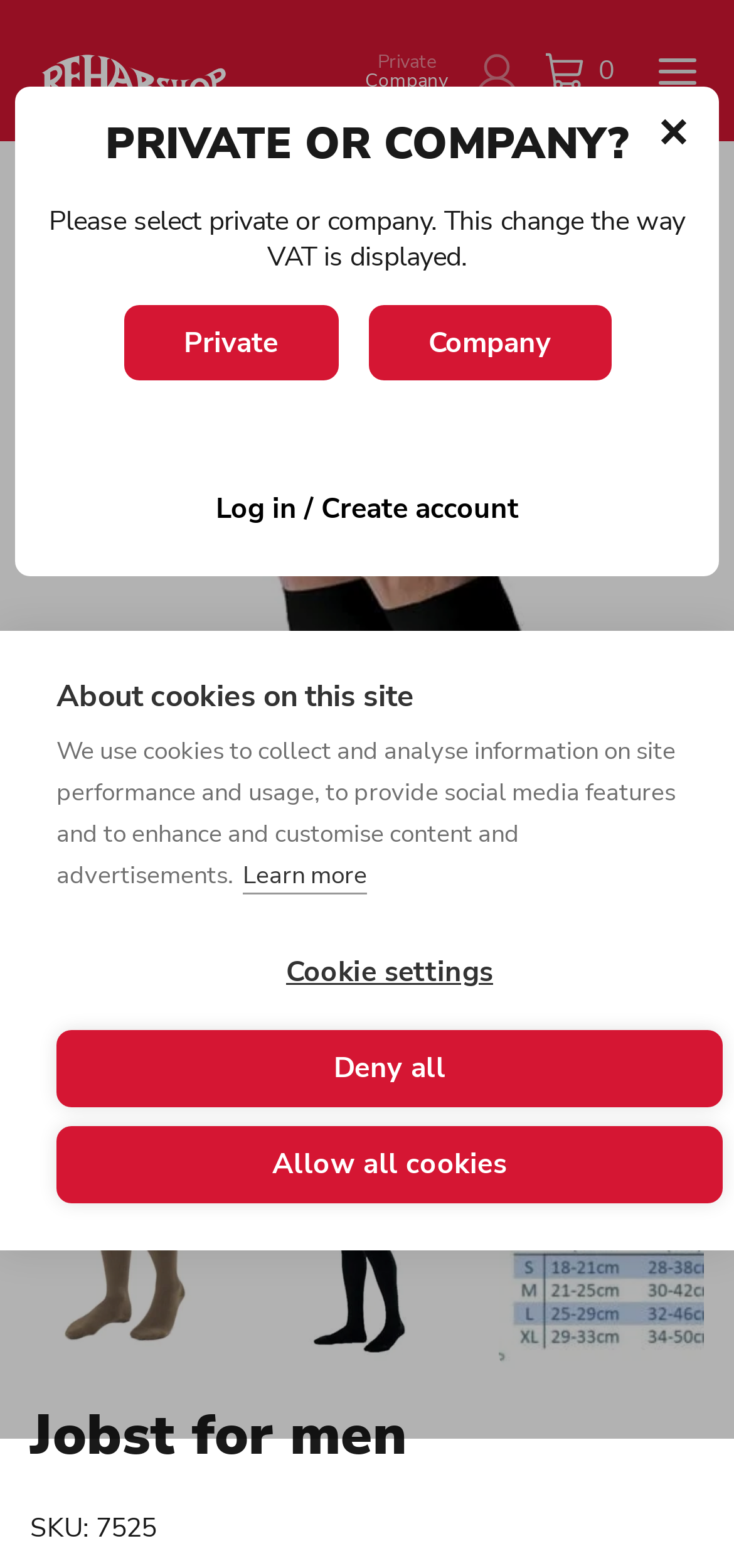Please provide a brief answer to the following inquiry using a single word or phrase:
How many images are on the page?

6